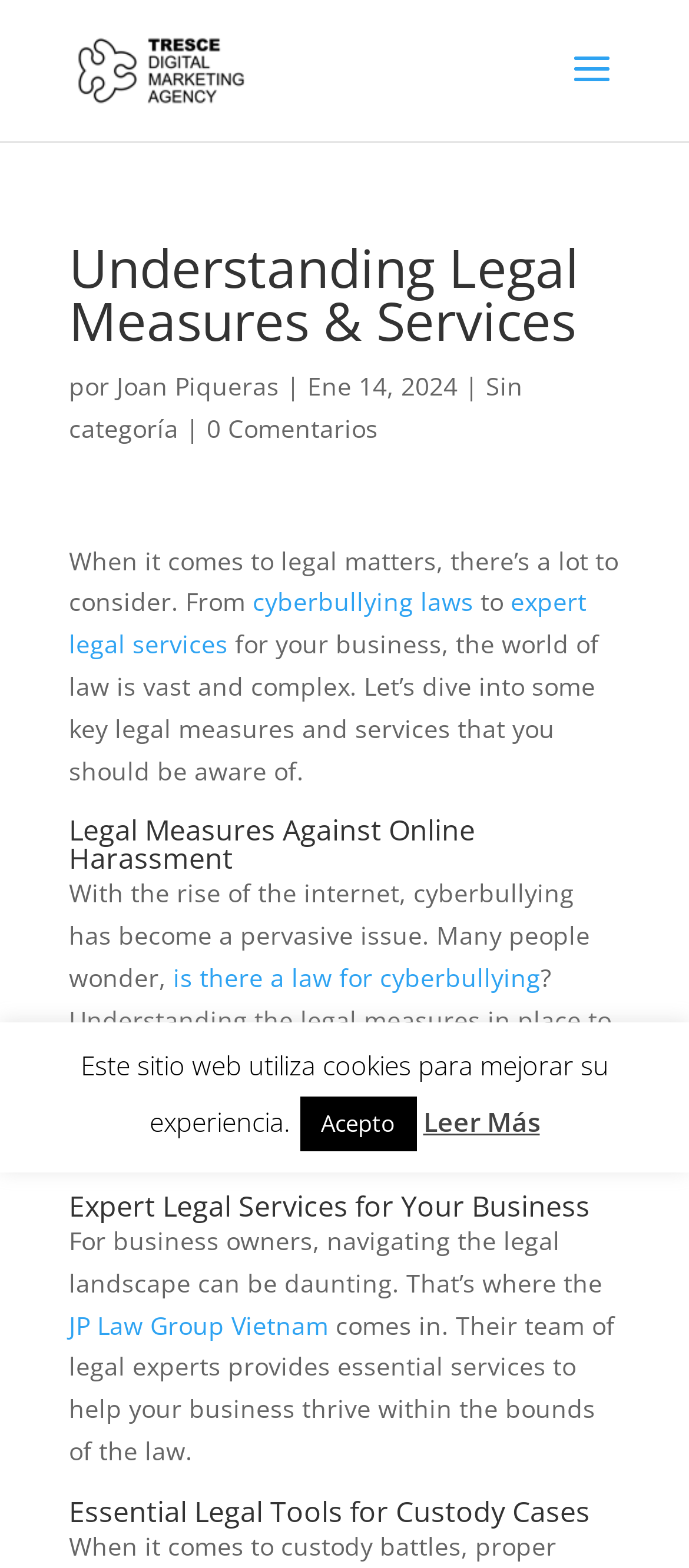What is the topic of the first section?
Based on the image, please offer an in-depth response to the question.

I determined the topic of the first section by looking at the heading element with the text 'Legal Measures Against Online Harassment' which is located at the top of the section.